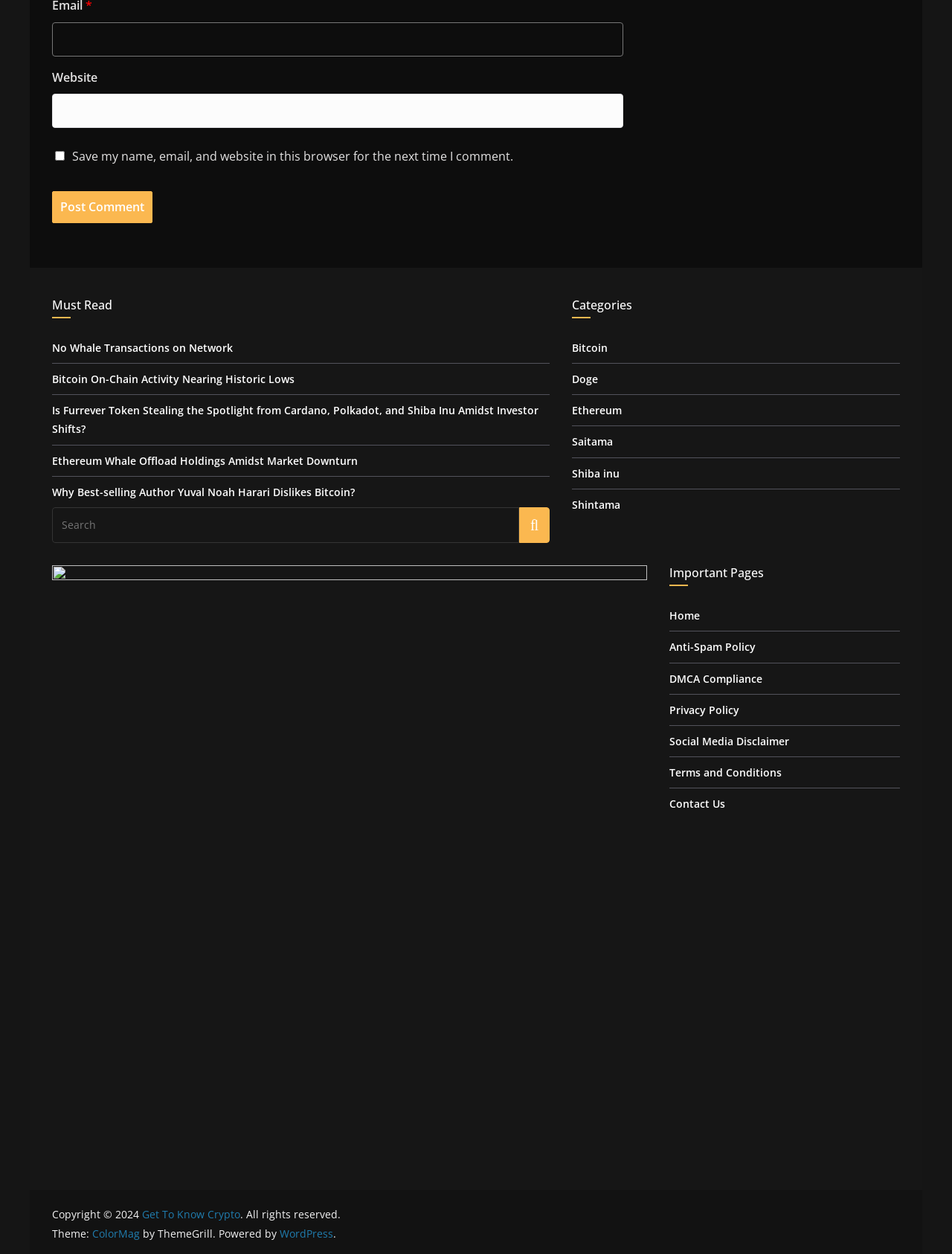Locate the bounding box coordinates of the region to be clicked to comply with the following instruction: "Enter email address". The coordinates must be four float numbers between 0 and 1, in the form [left, top, right, bottom].

[0.055, 0.018, 0.655, 0.045]